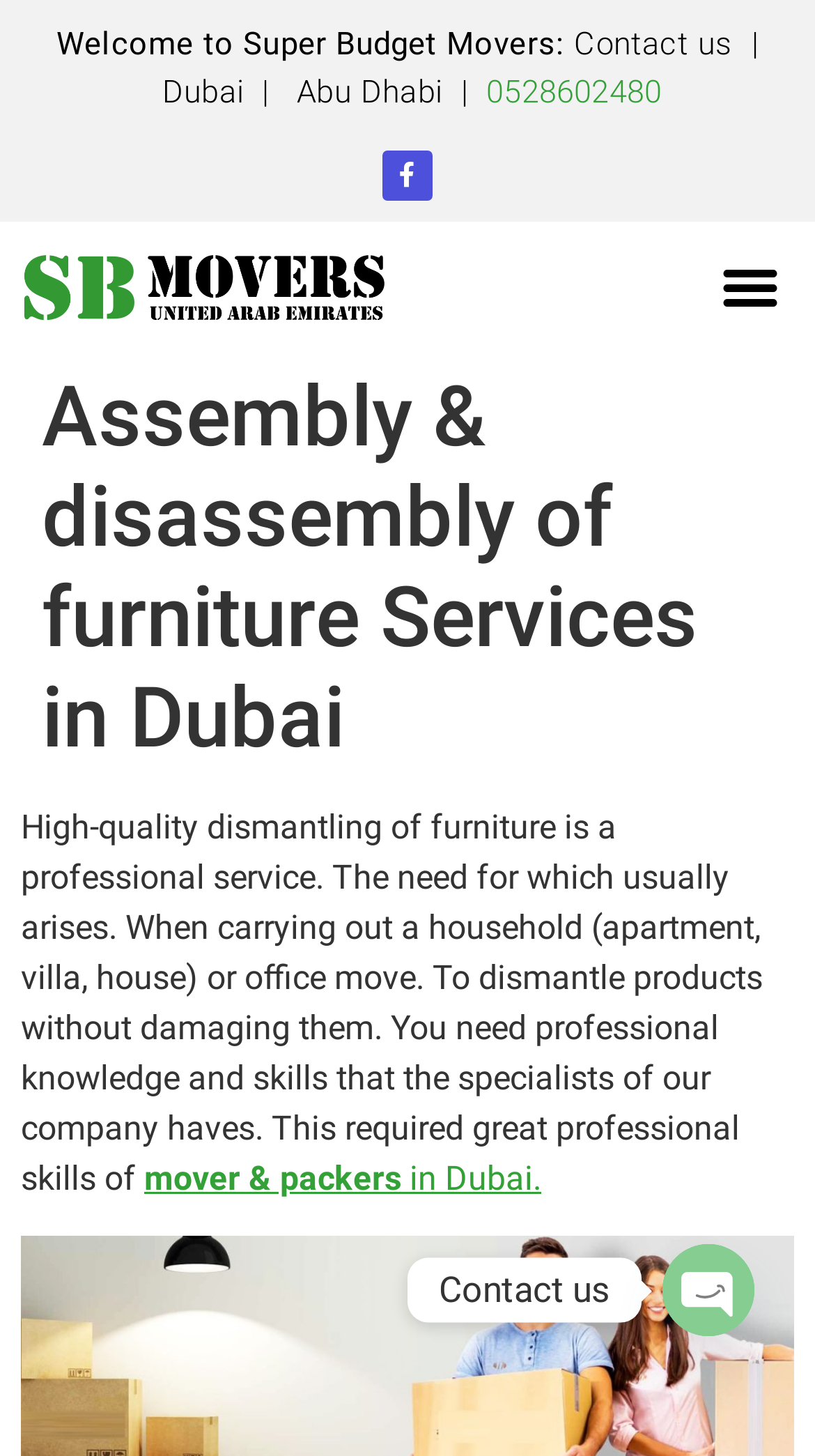Locate the UI element that matches the description mover & packers in Dubai. in the webpage screenshot. Return the bounding box coordinates in the format (top-left x, top-left y, bottom-right x, bottom-right y), with values ranging from 0 to 1.

[0.177, 0.796, 0.664, 0.823]